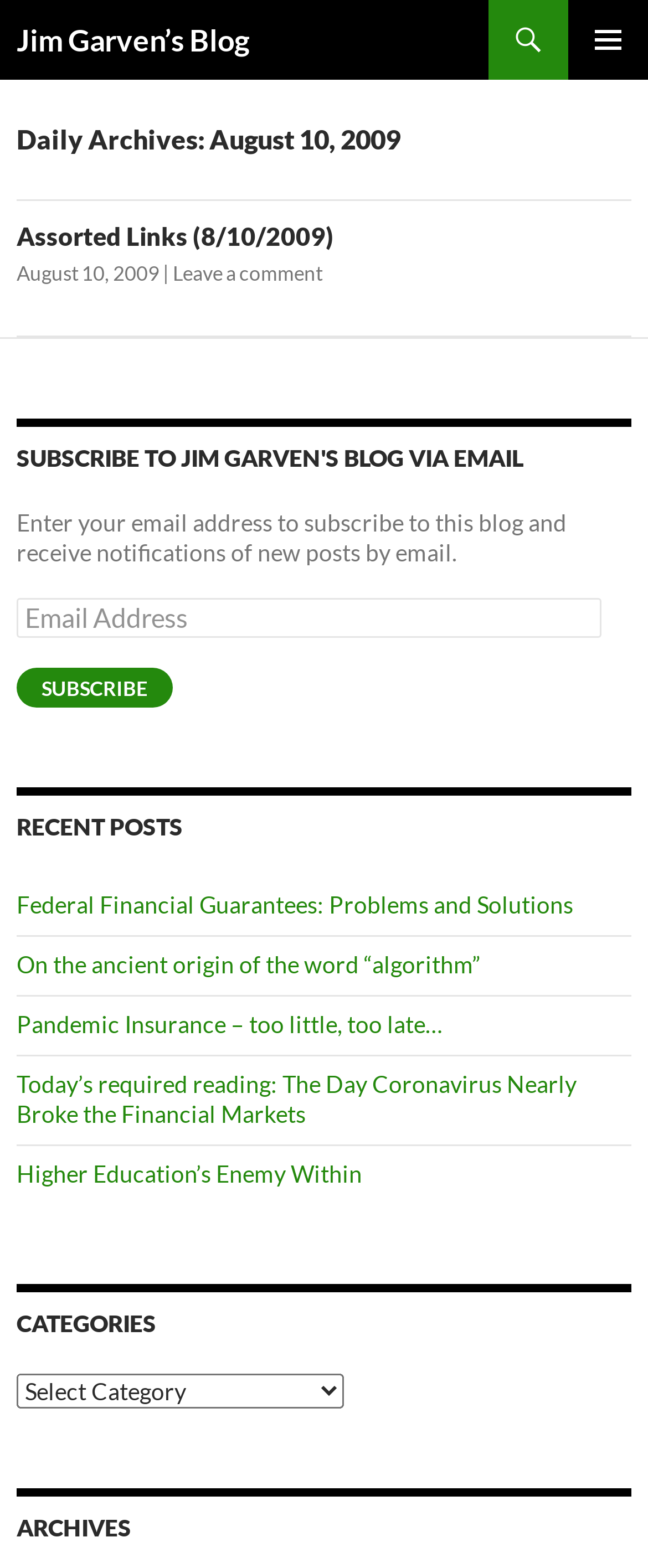Find the bounding box coordinates of the clickable area that will achieve the following instruction: "Click the PRIMARY MENU button".

[0.877, 0.0, 1.0, 0.051]